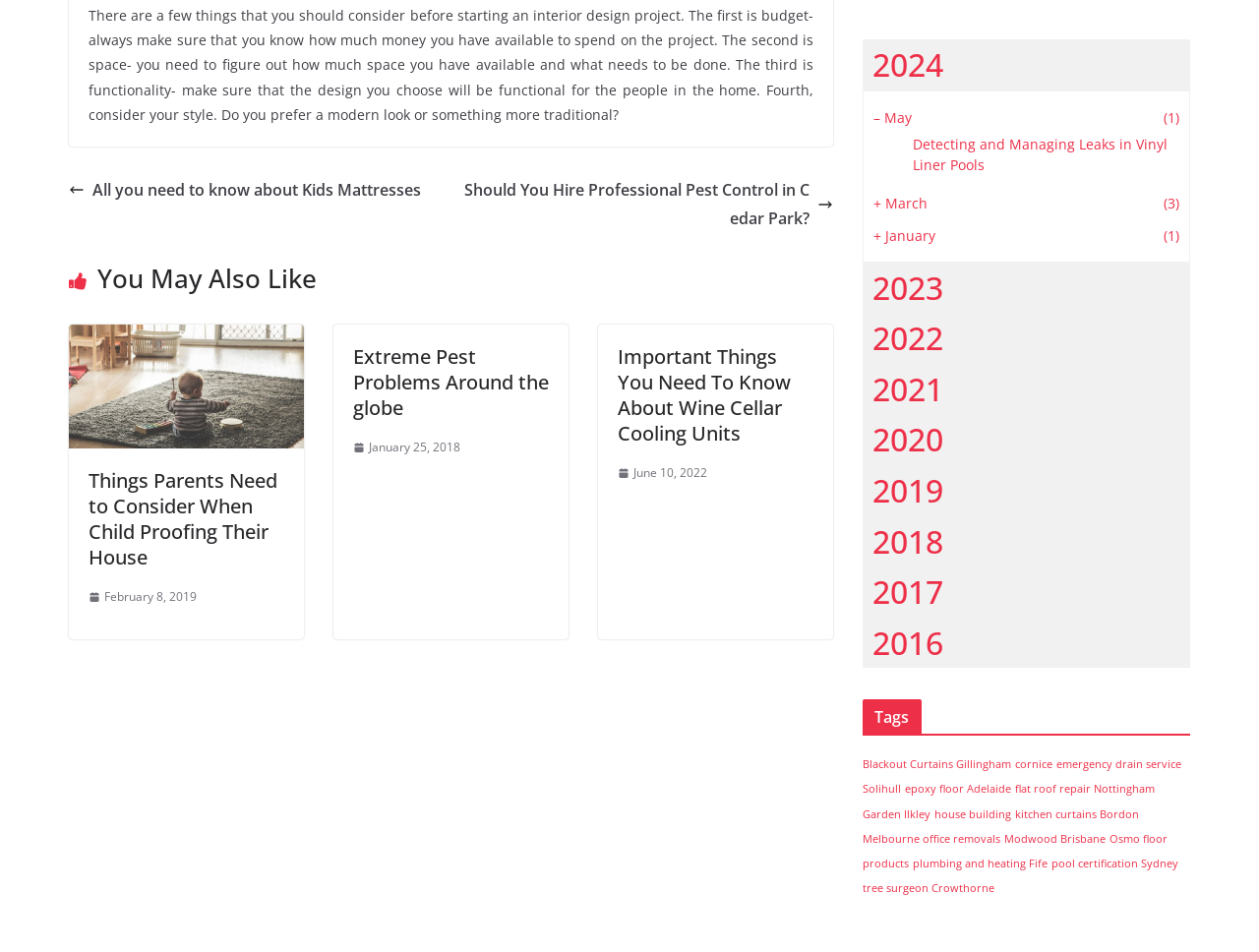What is the date of the article 'Things Parents Need to Consider When Child Proofing Their House'?
Please answer the question as detailed as possible.

The date of the article 'Things Parents Need to Consider When Child Proofing Their House' is February 8, 2019, which is located below the article title.